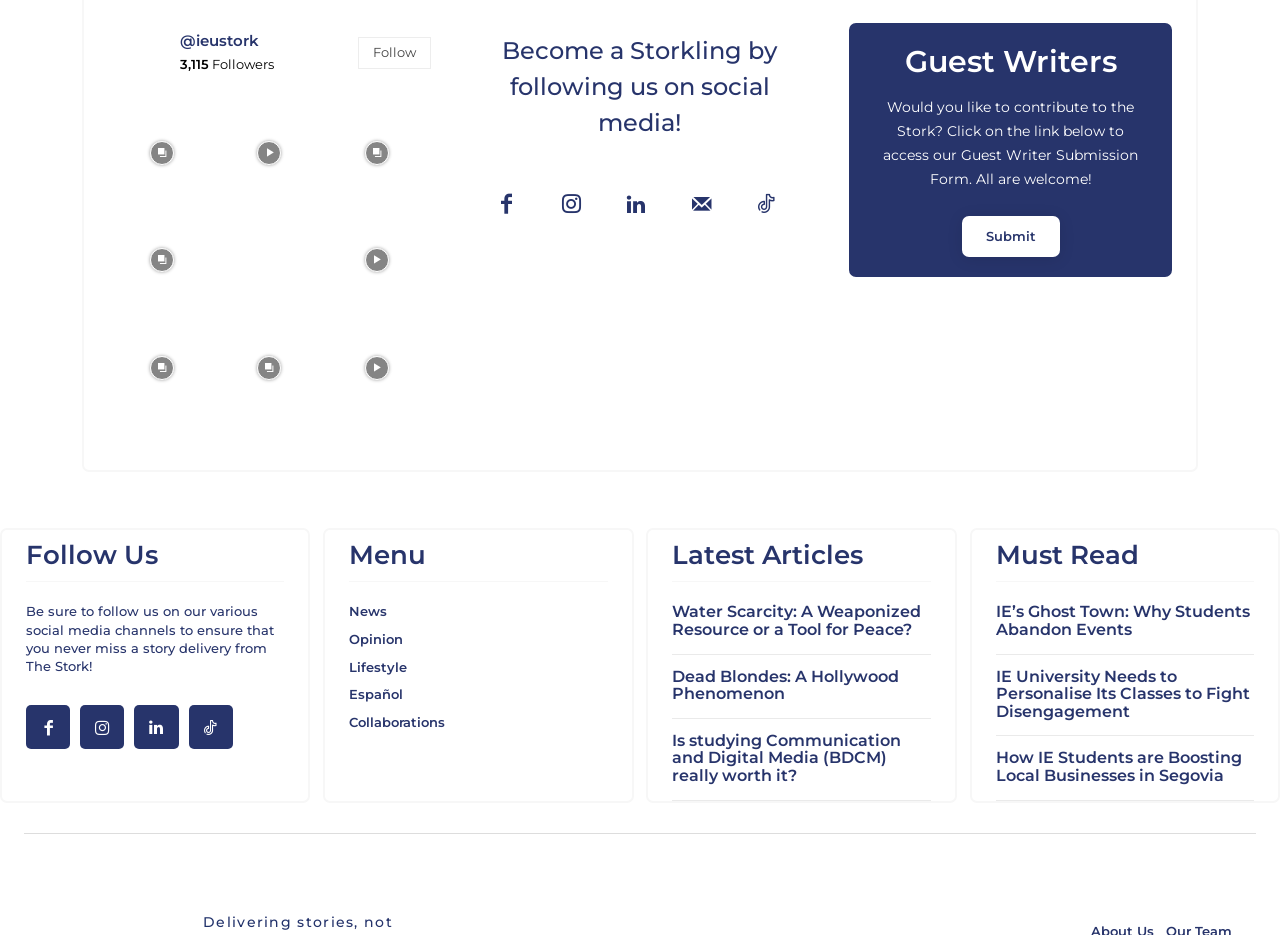Determine the bounding box coordinates (top-left x, top-left y, bottom-right x, bottom-right y) of the UI element described in the following text: Mail

[0.526, 0.19, 0.569, 0.249]